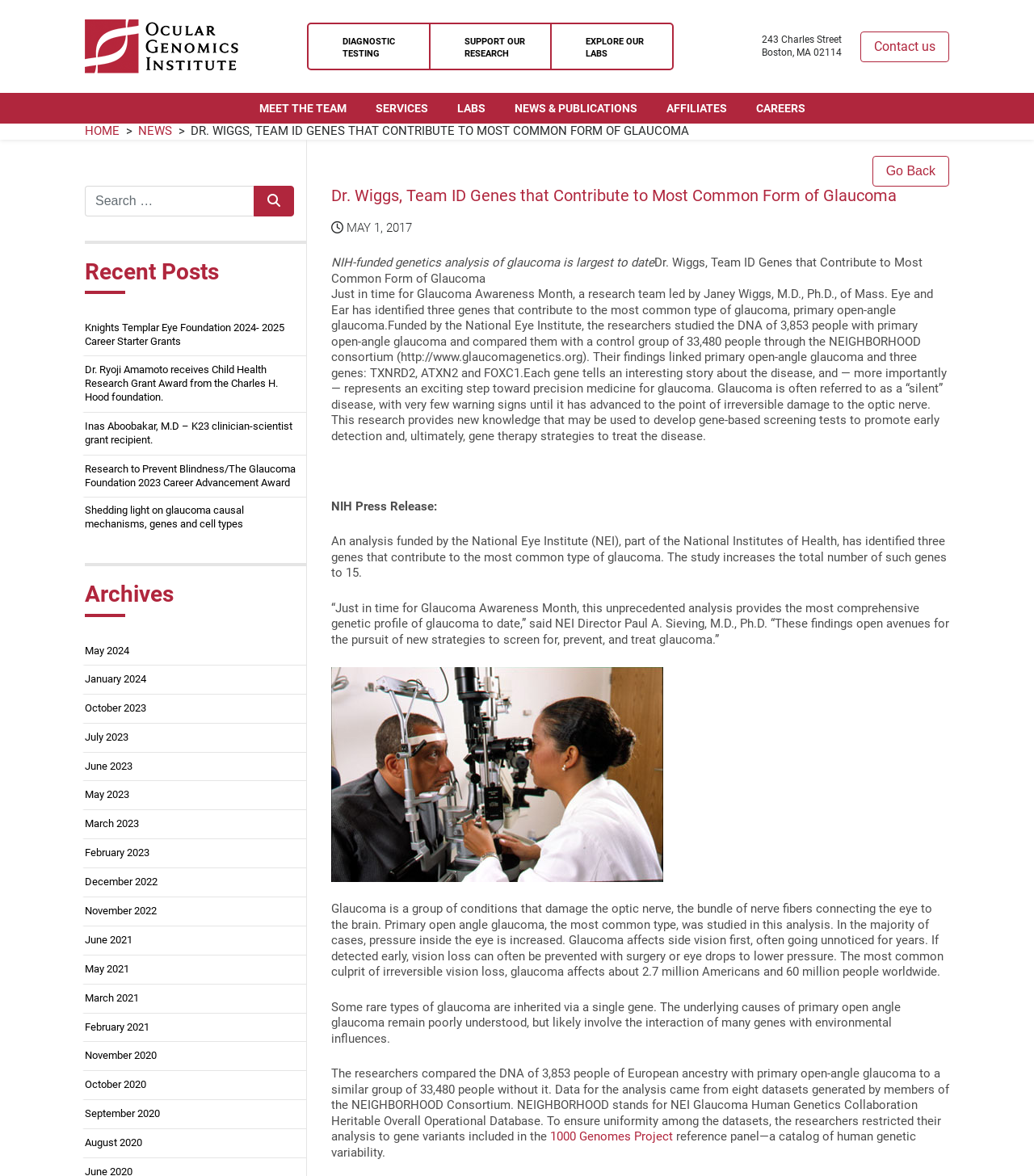Find the bounding box coordinates of the element you need to click on to perform this action: 'Learn about recent posts'. The coordinates should be represented by four float values between 0 and 1, in the format [left, top, right, bottom].

[0.082, 0.221, 0.296, 0.25]